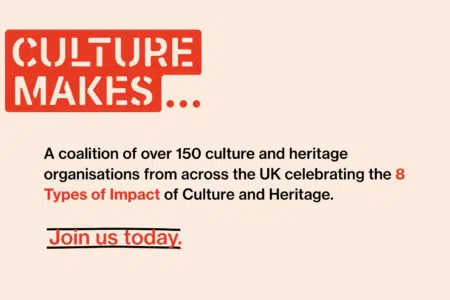Analyze the image and deliver a detailed answer to the question: How many organizations are part of the coalition?

According to the image, the coalition consists of over 150 culture and heritage organizations from throughout the UK, which are dedicated to celebrating the eight distinct types of impact that culture and heritage have on society.